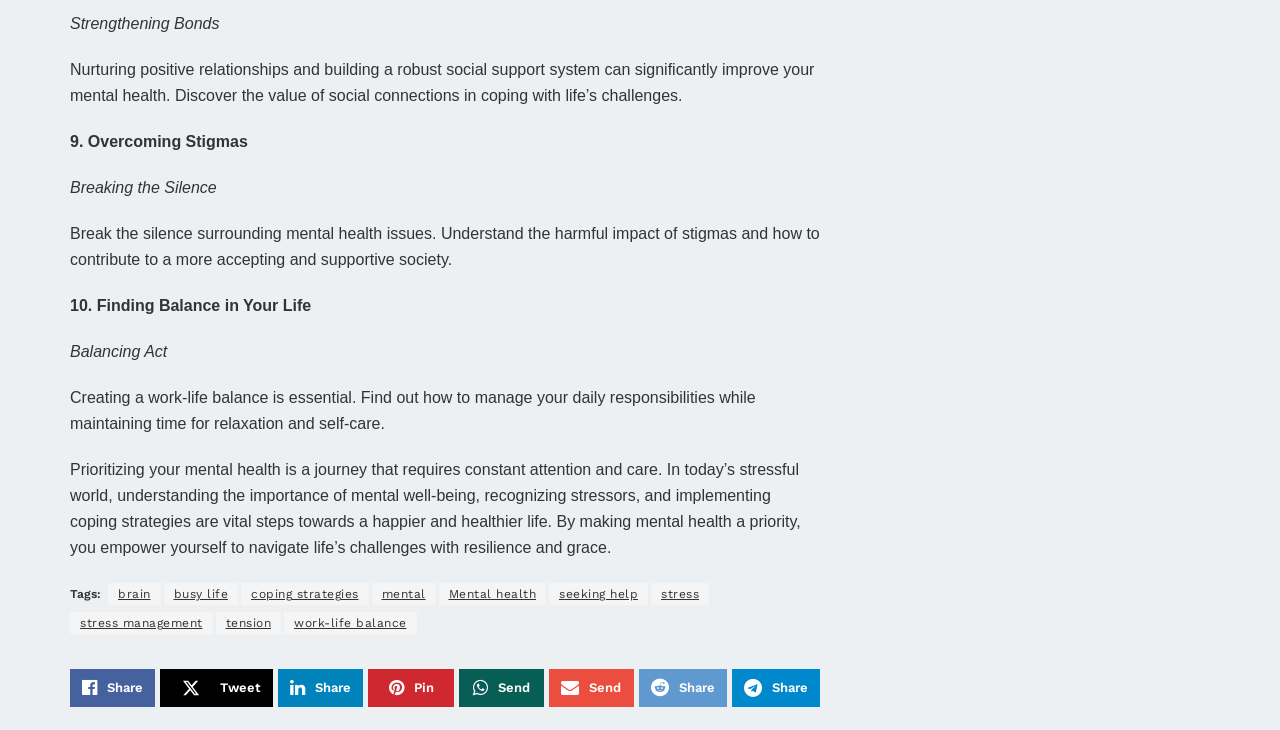With reference to the screenshot, provide a detailed response to the question below:
What is the main topic of this webpage?

The main topic of this webpage is mental health, which can be inferred from the various subheadings and text content on the page, such as 'Strengthening Bonds', 'Overcoming Stigmas', 'Finding Balance in Your Life', and 'Prioritizing your mental health'.